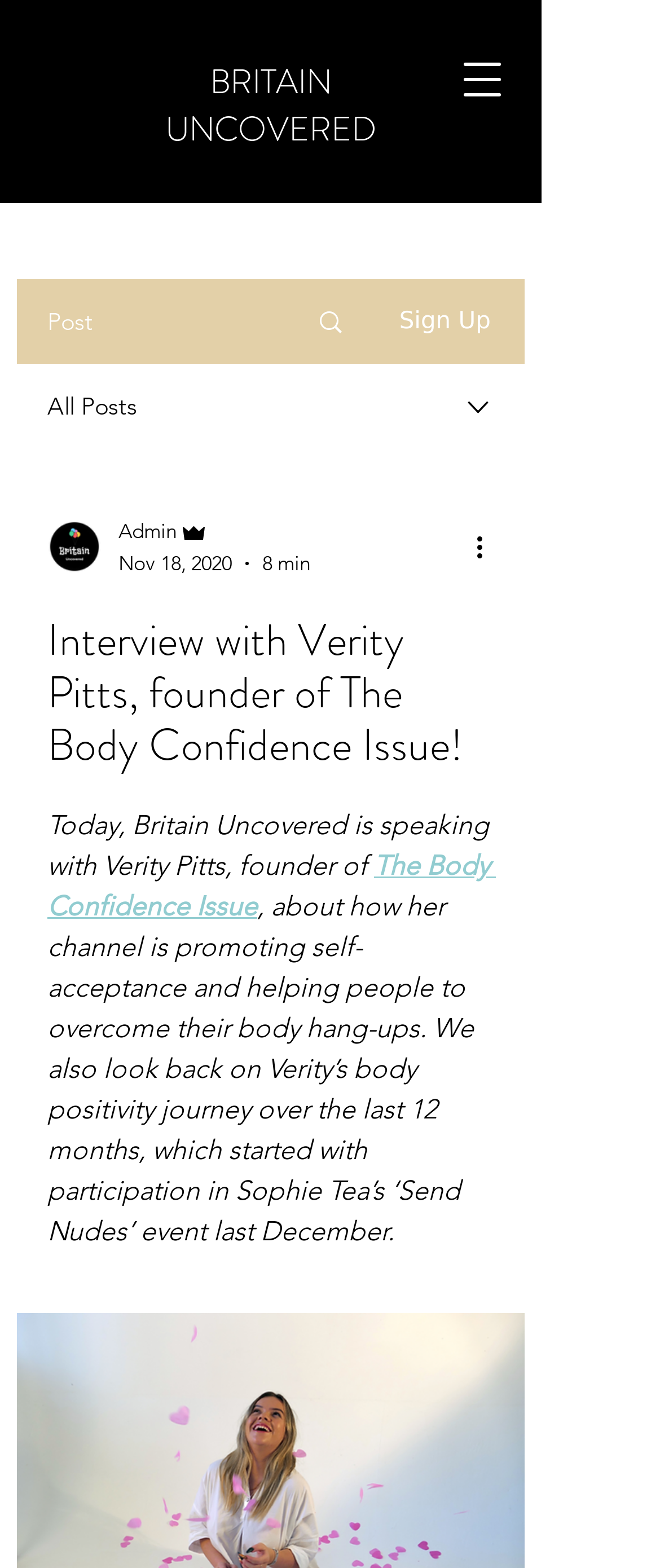By analyzing the image, answer the following question with a detailed response: What is the name of the website?

I found the answer by looking at the link element with the text 'BRITAIN UNCOVERED' which is located at the top of the webpage, indicating the name of the website.